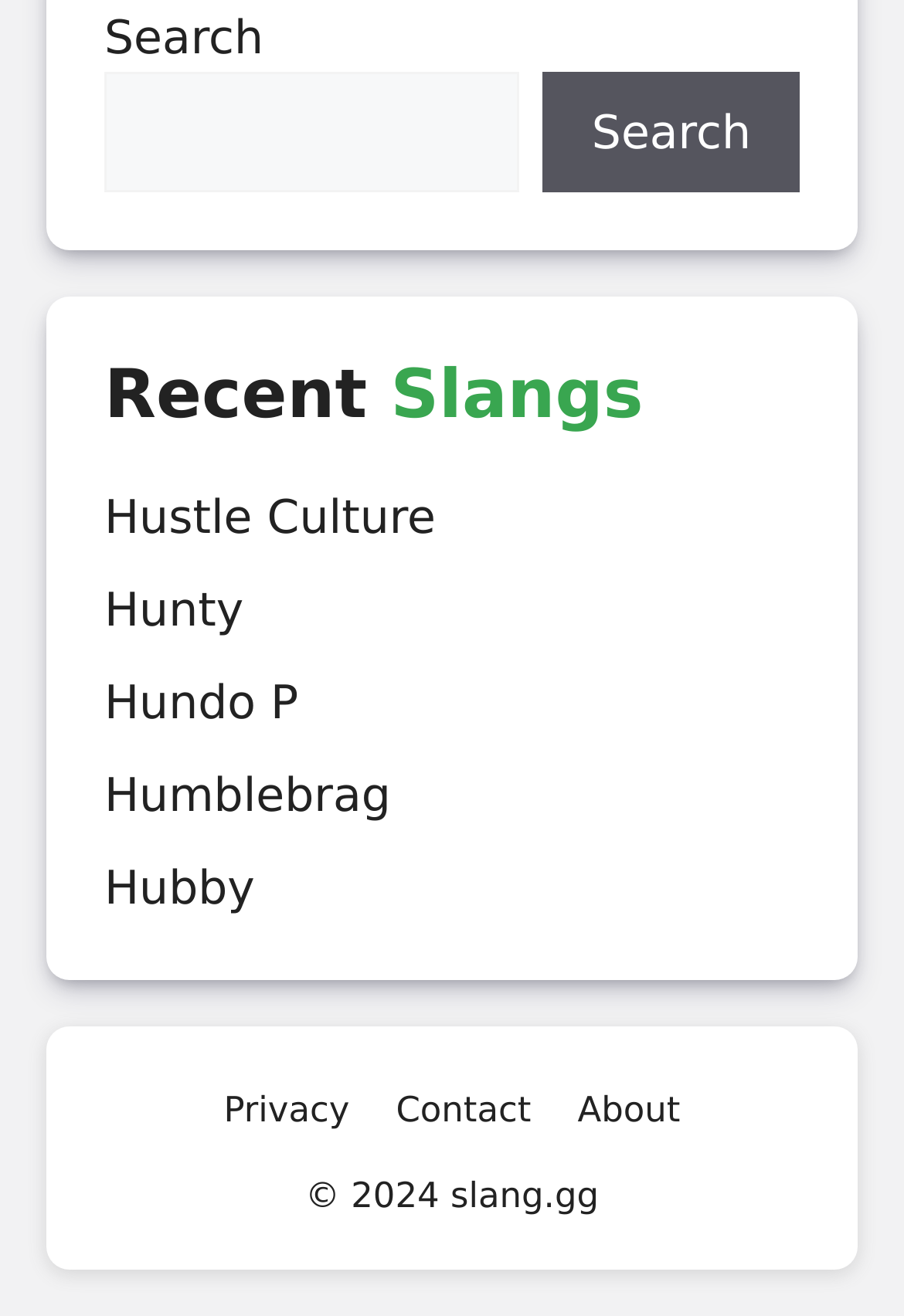Provide a short, one-word or phrase answer to the question below:
What is the category of the links below 'Recent Slangs'?

Slangs